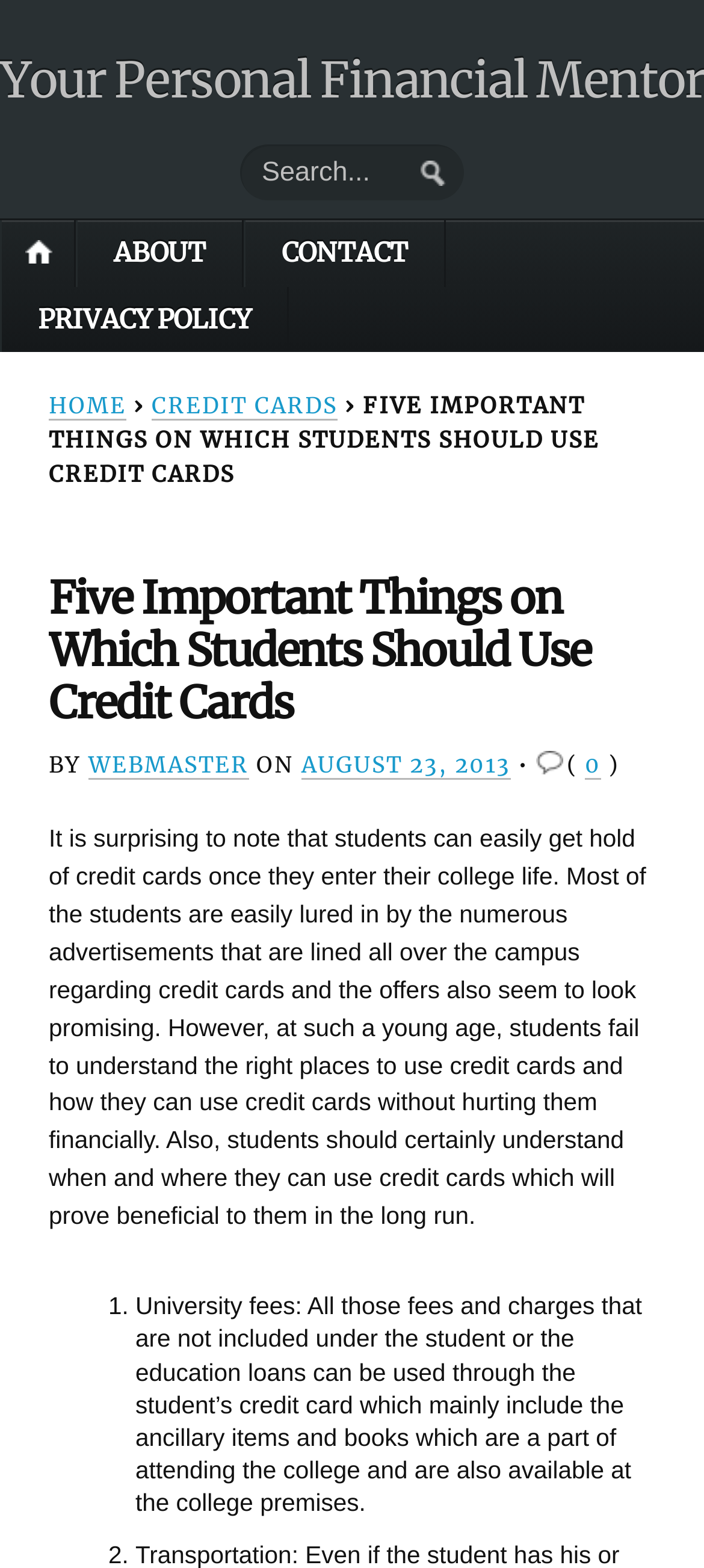What is the purpose of the search box? Based on the image, give a response in one word or a short phrase.

To search the website